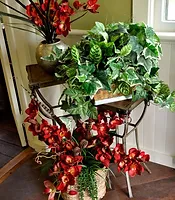Use a single word or phrase to answer the question:
What is the shape of the decorative bowl?

Round